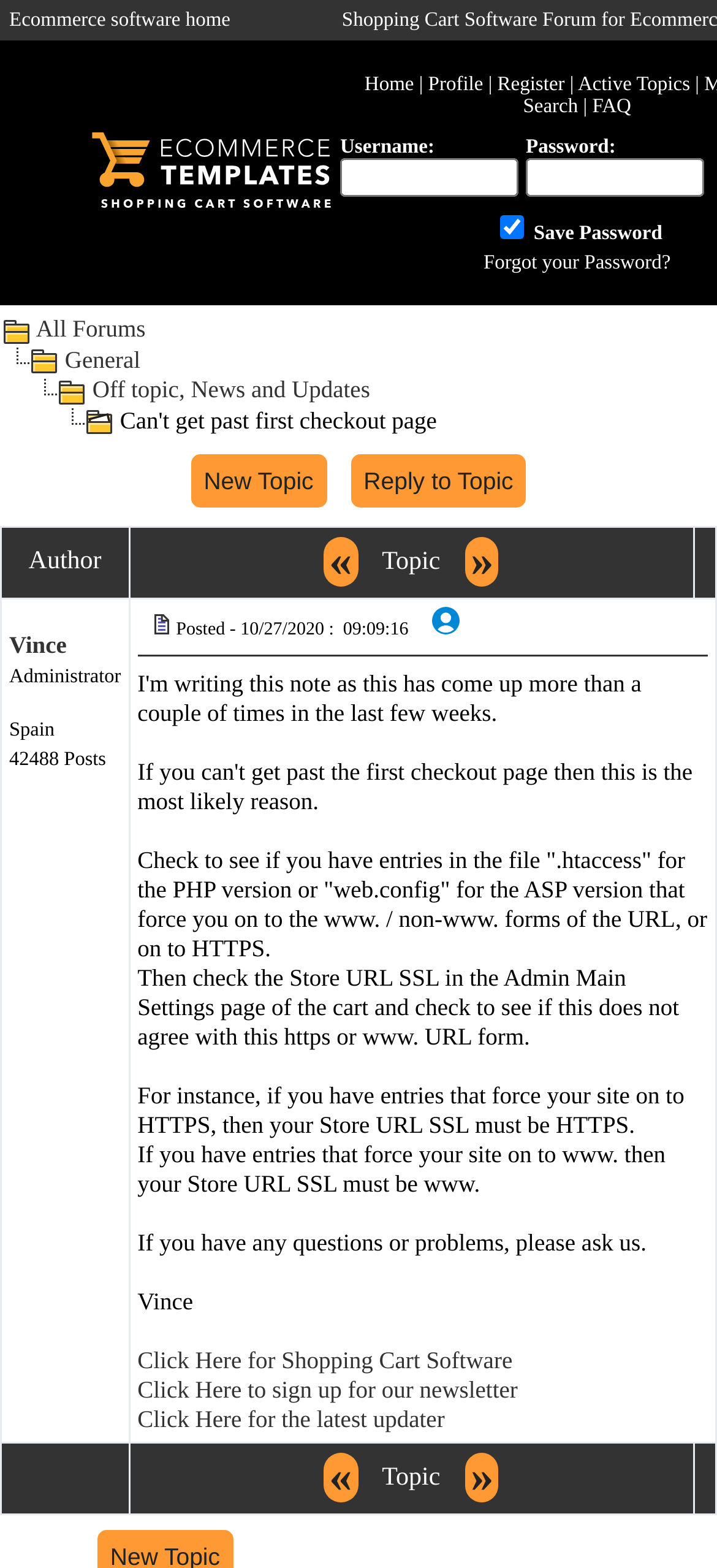Determine the bounding box coordinates of the clickable region to follow the instruction: "Visit Instagram".

None